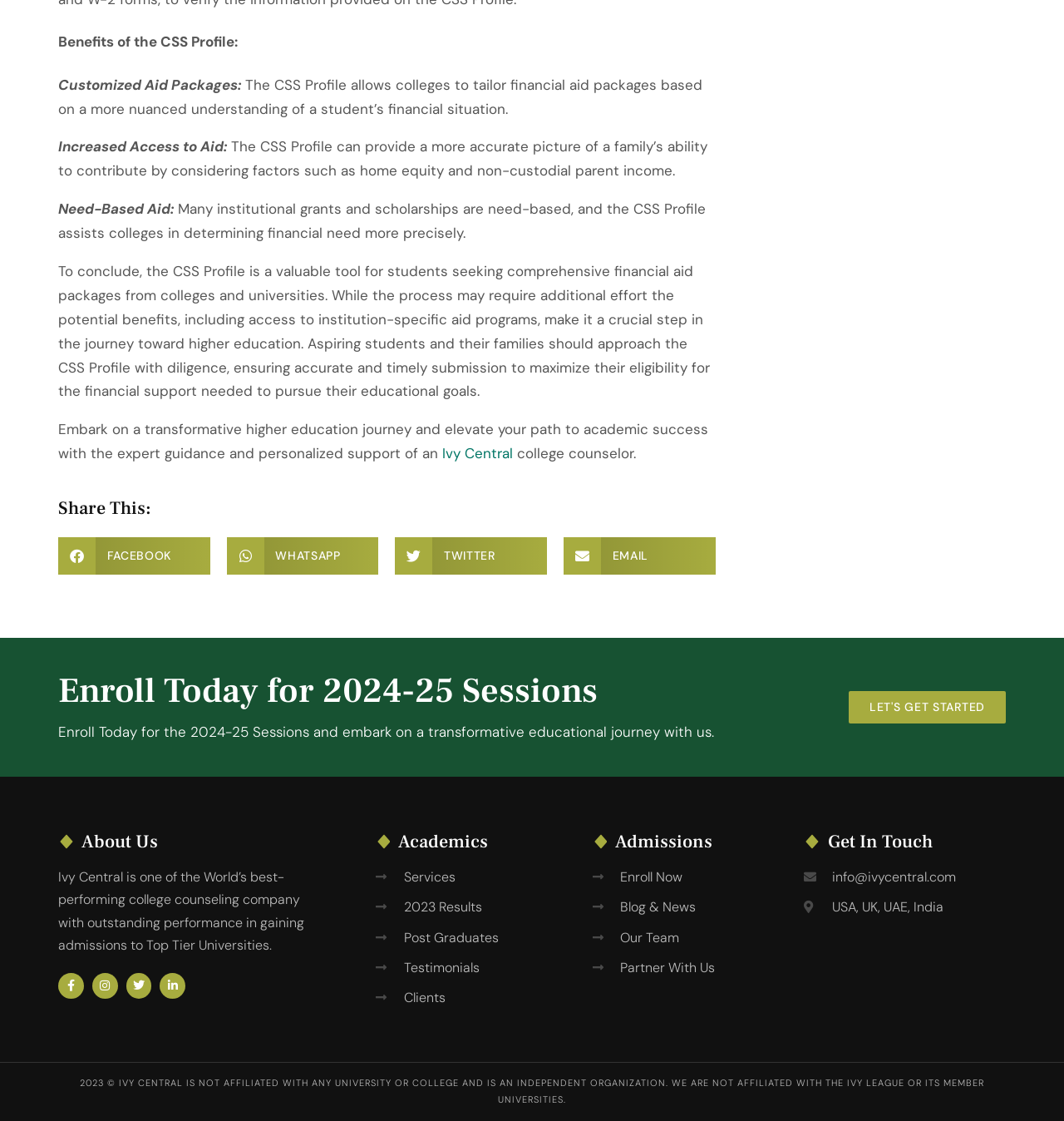Find the bounding box coordinates for the element that must be clicked to complete the instruction: "Learn more about Ivy Central". The coordinates should be four float numbers between 0 and 1, indicated as [left, top, right, bottom].

[0.055, 0.868, 0.079, 0.891]